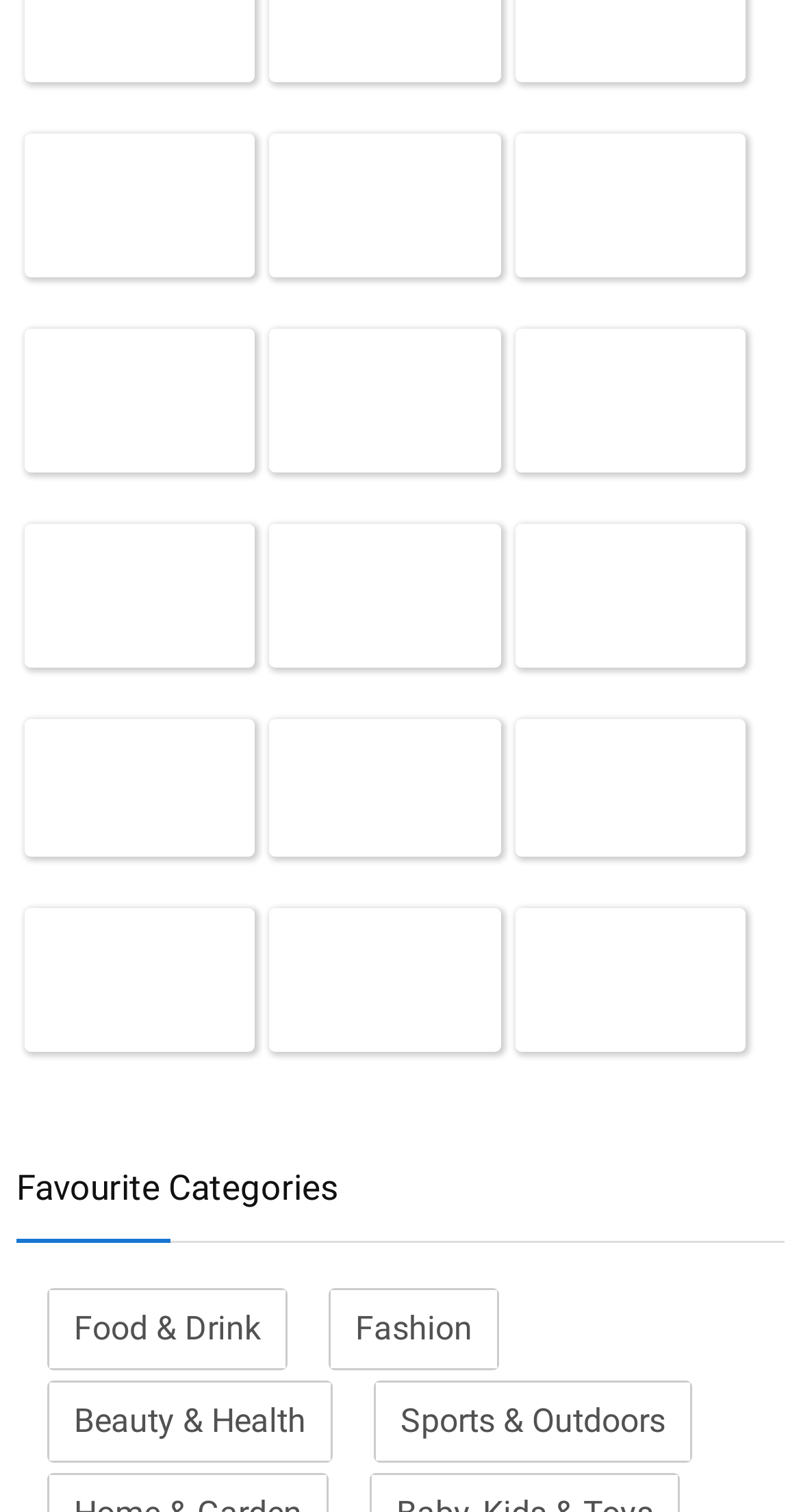Please determine the bounding box coordinates for the element that should be clicked to follow these instructions: "Check out myvitamins".

[0.03, 0.601, 0.318, 0.696]